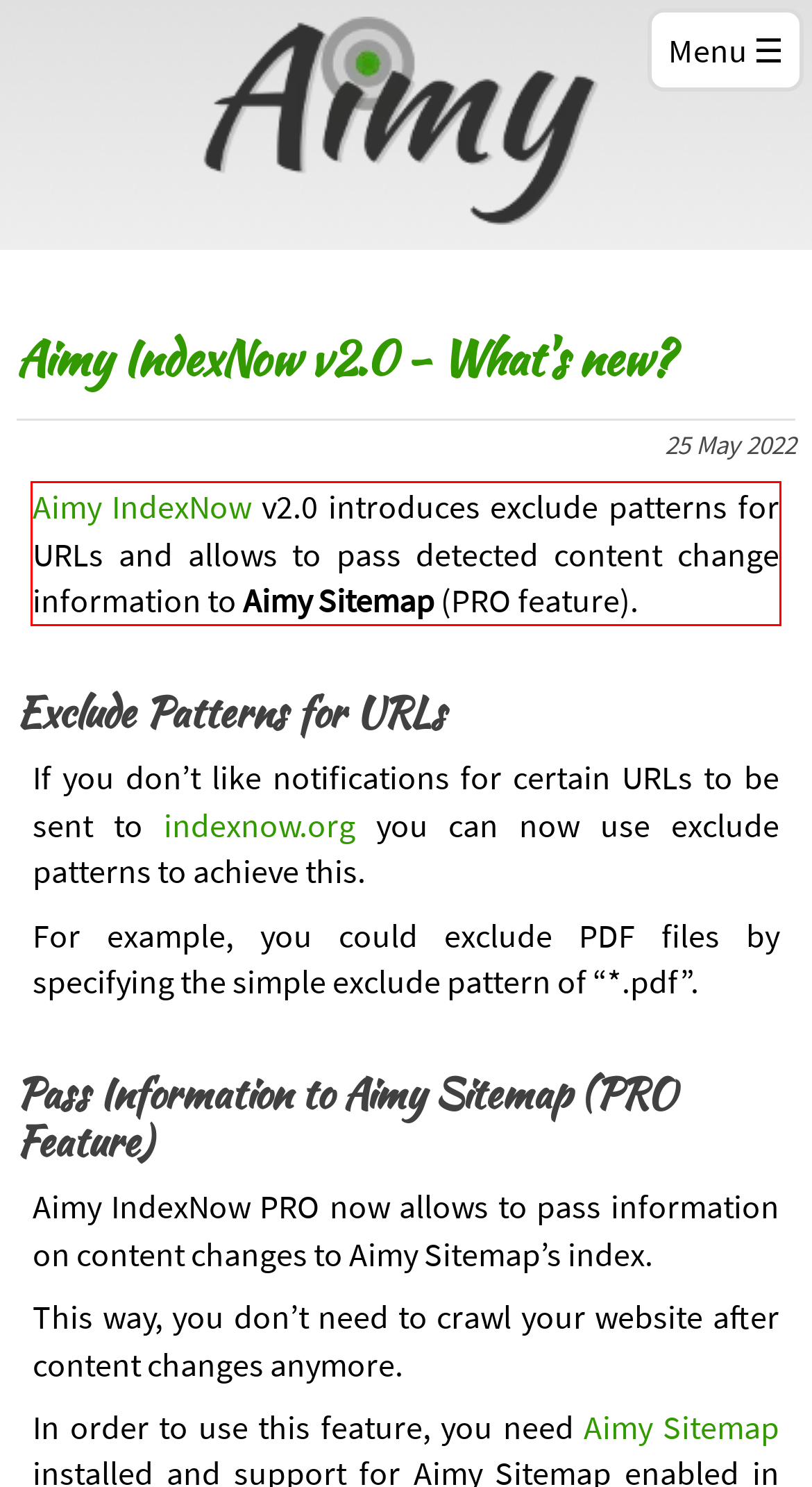Analyze the screenshot of the webpage and extract the text from the UI element that is inside the red bounding box.

Aimy IndexNow v2.0 introduces exclude patterns for URLs and allows to pass detected content change information to Aimy Sitemap (PRO feature).